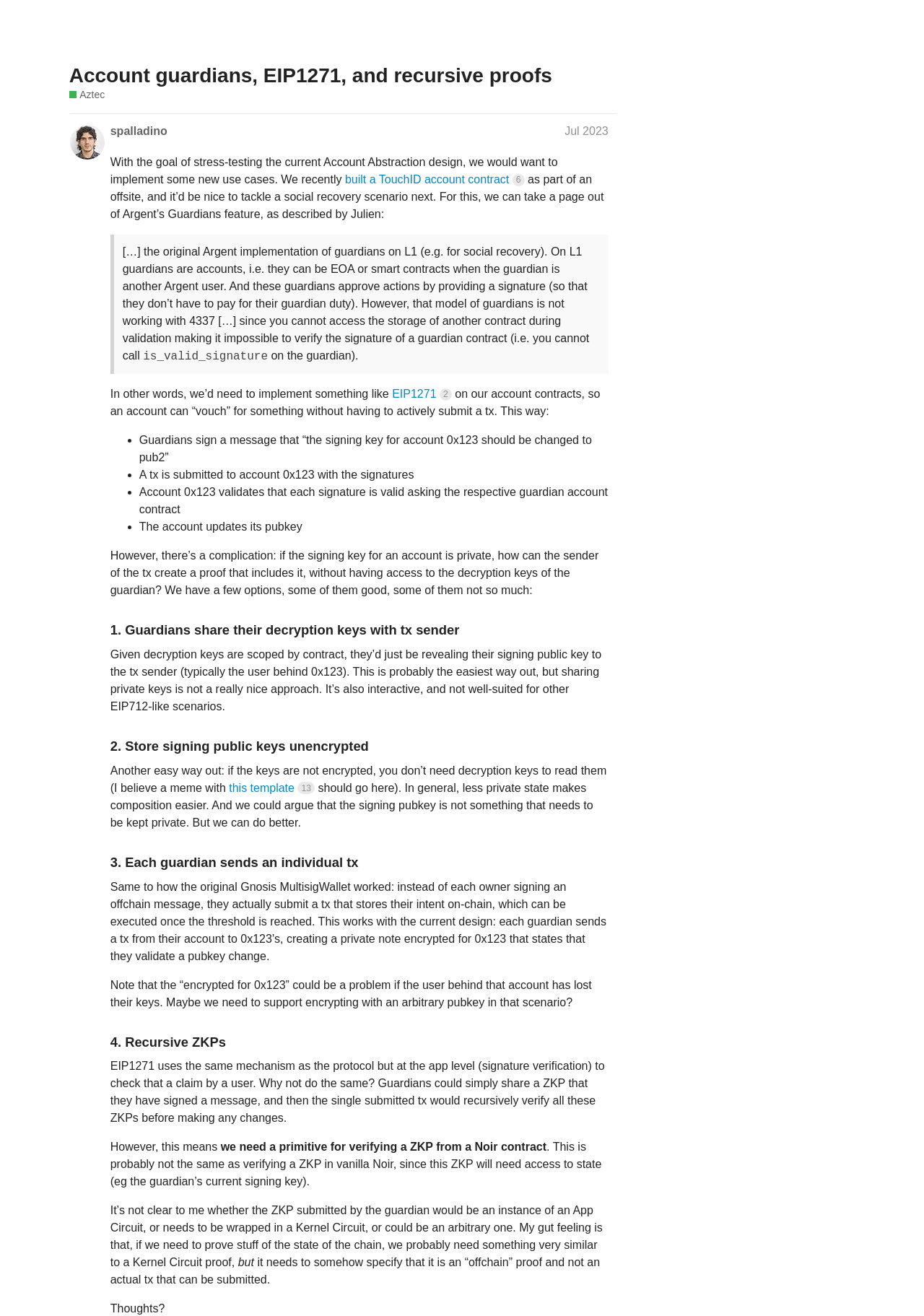What is the function mentioned in the code snippet?
Provide a detailed answer to the question using information from the image.

The code snippet shows a function 'transferFrom' which is part of the private function to deposit into X, as indicated by the code syntax.